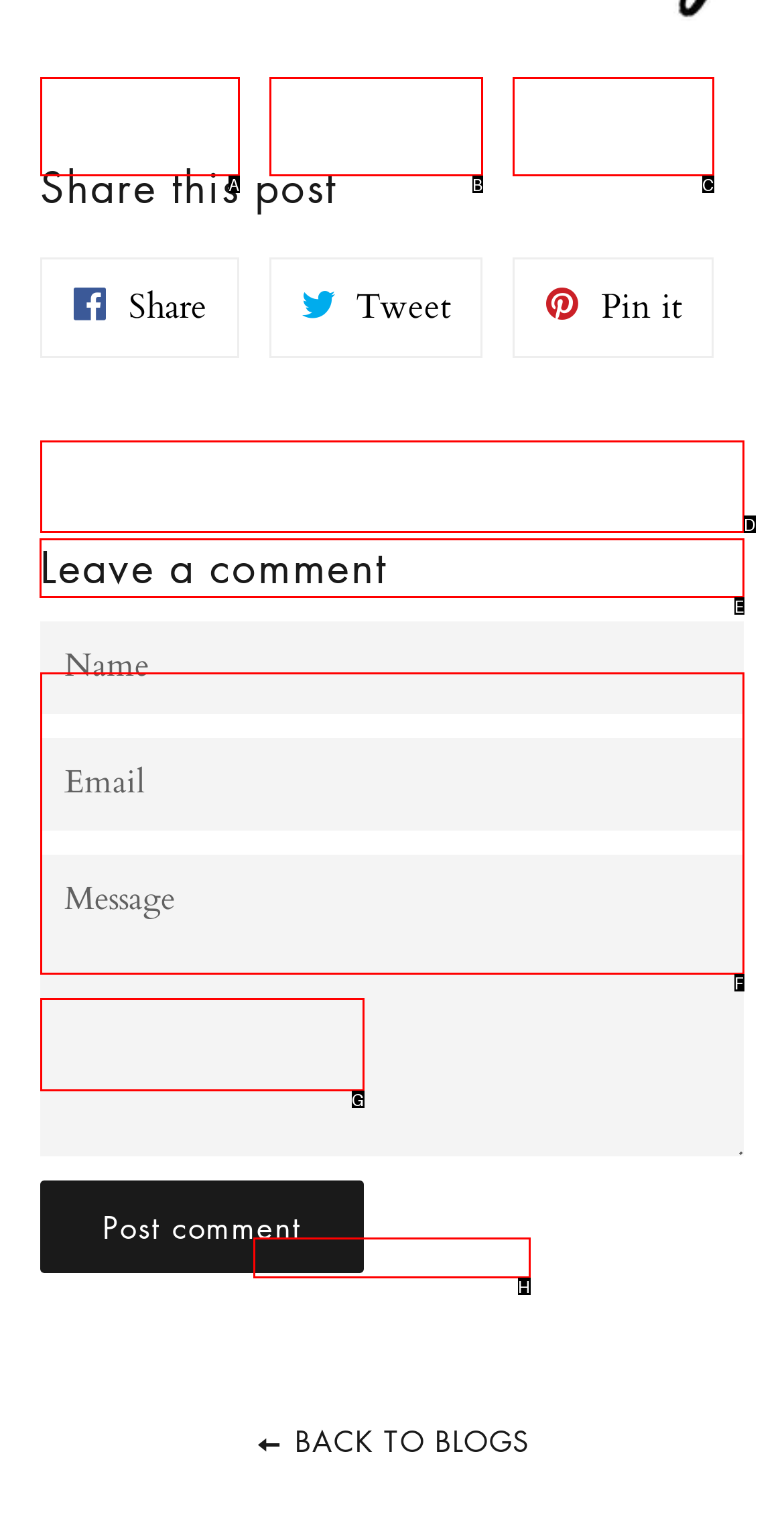To complete the task: Leave a comment, which option should I click? Answer with the appropriate letter from the provided choices.

E